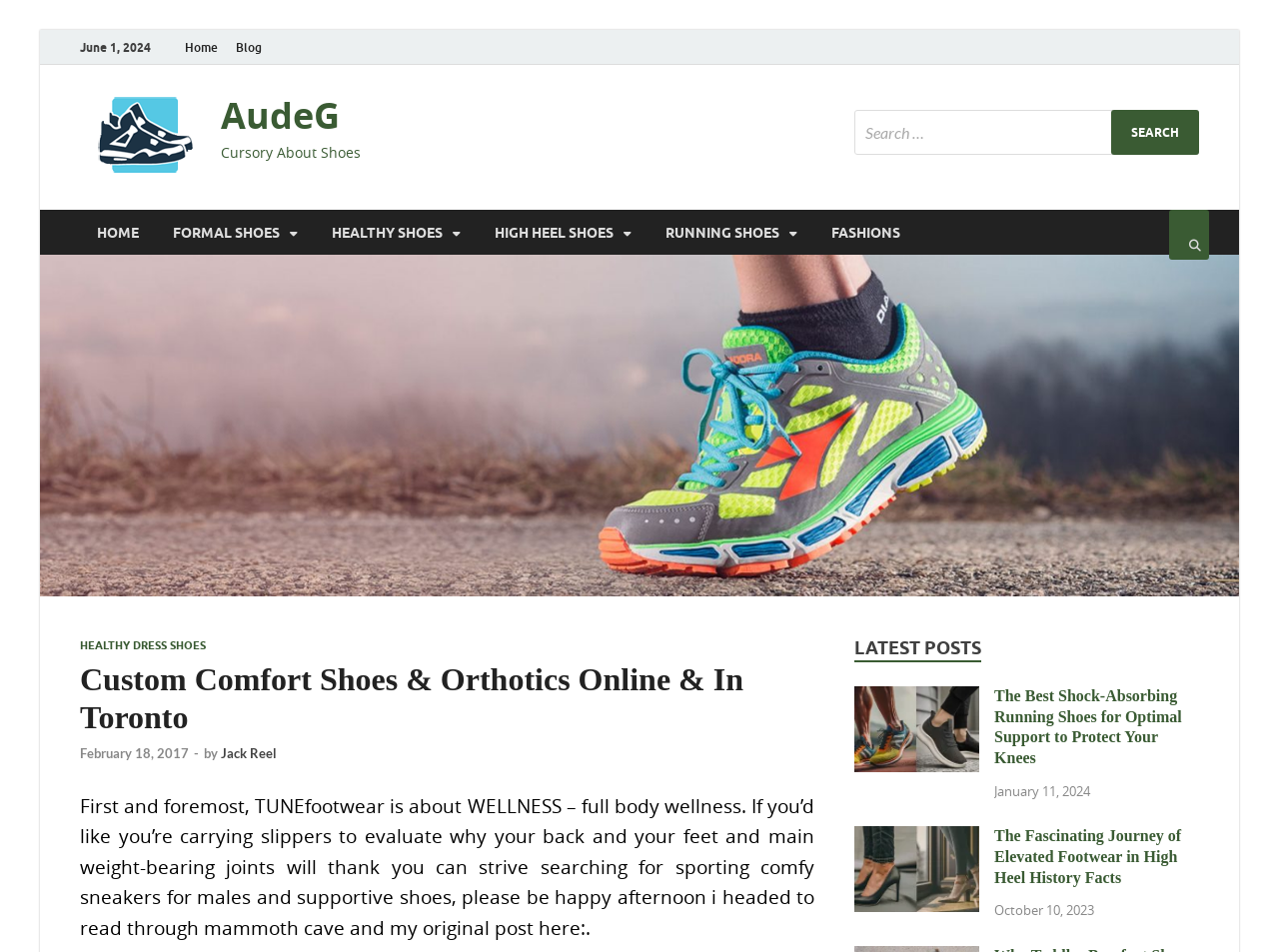Please locate the bounding box coordinates of the element's region that needs to be clicked to follow the instruction: "Learn about healthy dress shoes". The bounding box coordinates should be provided as four float numbers between 0 and 1, i.e., [left, top, right, bottom].

[0.062, 0.671, 0.161, 0.686]